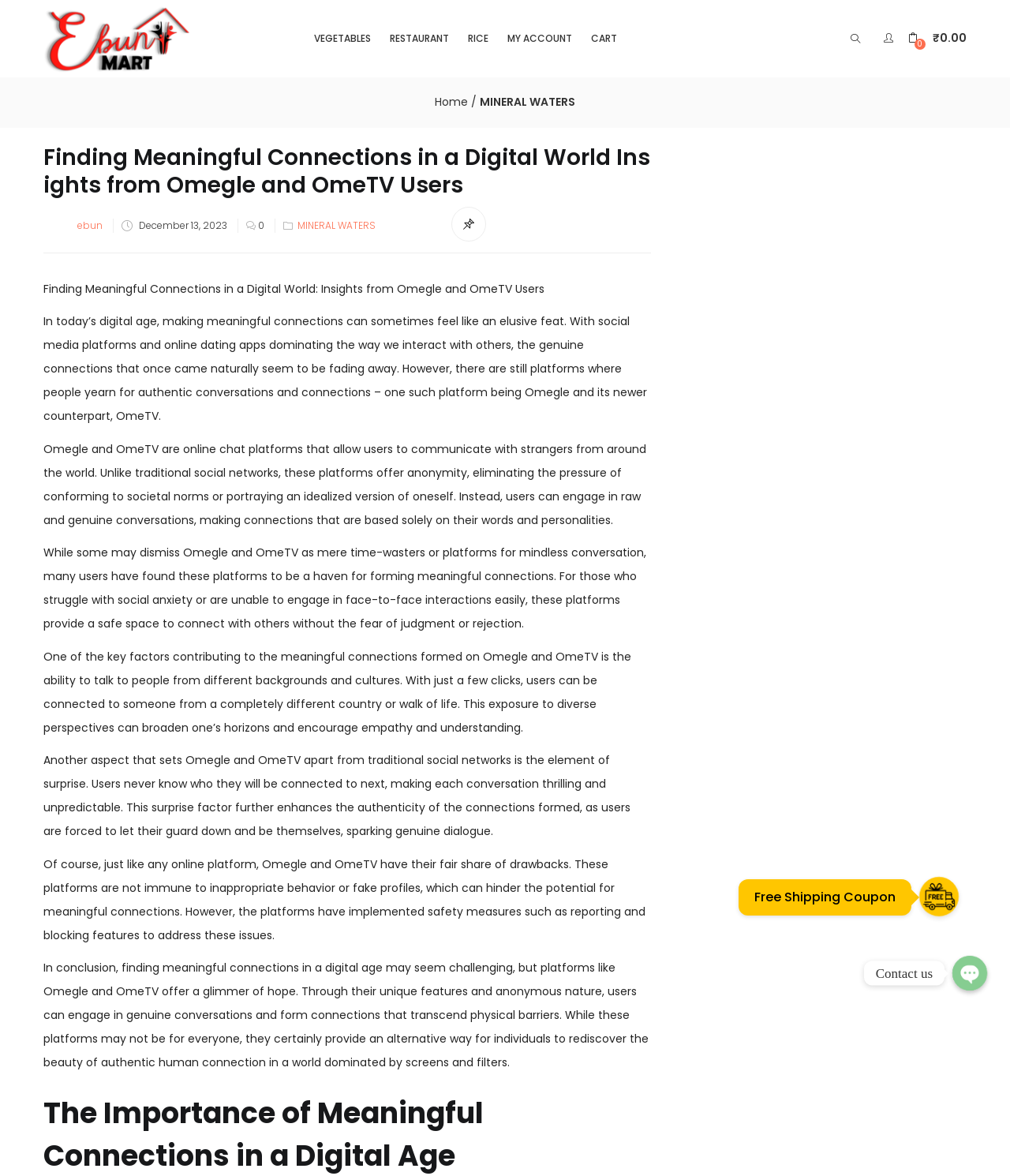What is the purpose of the reporting and blocking features on Omegle and OmeTV?
Ensure your answer is thorough and detailed.

The article mentions that Omegle and OmeTV have implemented safety measures such as reporting and blocking features to address issues like inappropriate behavior or fake profiles, which can hinder the potential for meaningful connections on the platforms.